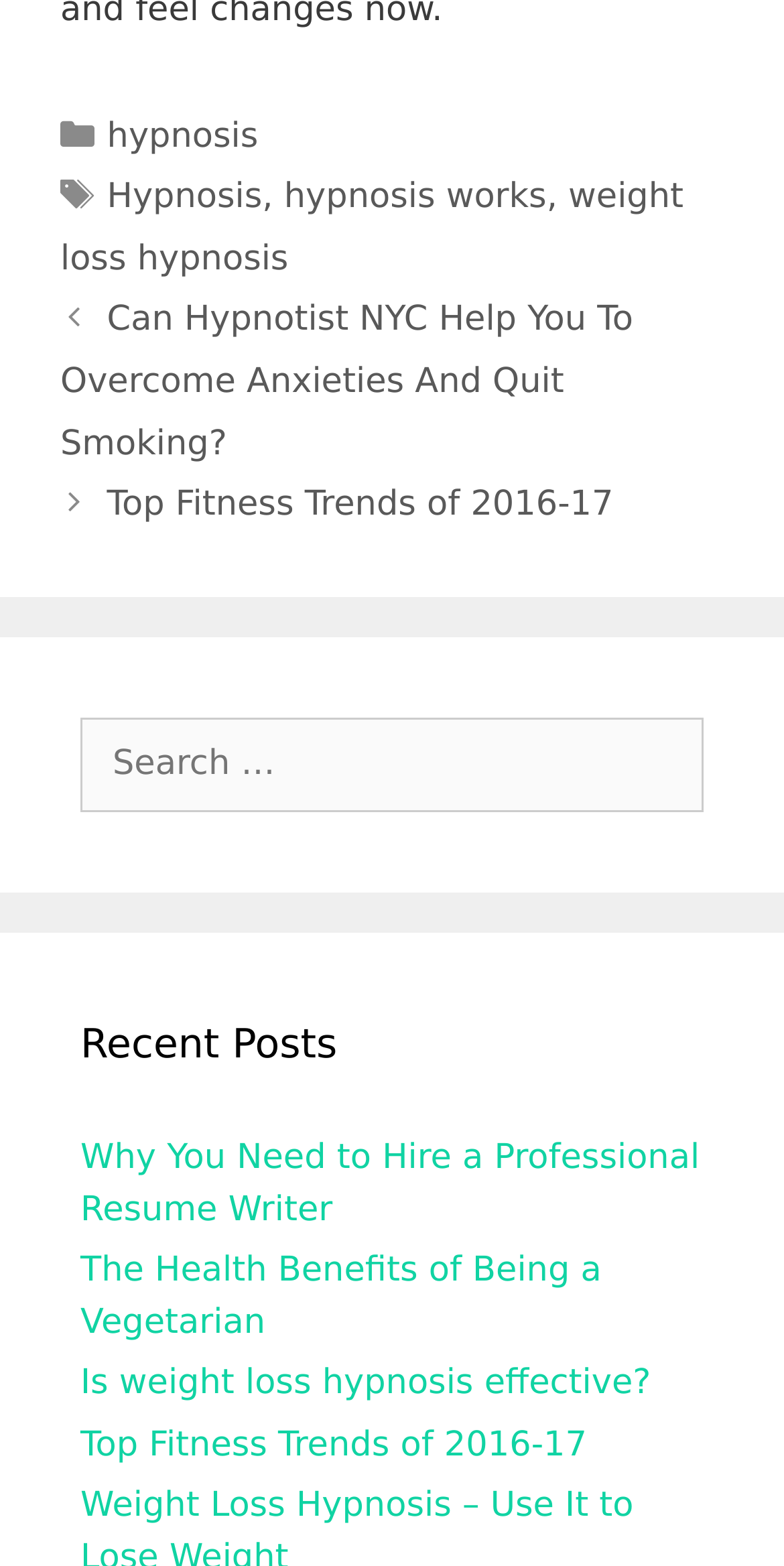Please locate the bounding box coordinates of the element that should be clicked to achieve the given instruction: "search for a topic".

[0.103, 0.458, 0.897, 0.519]